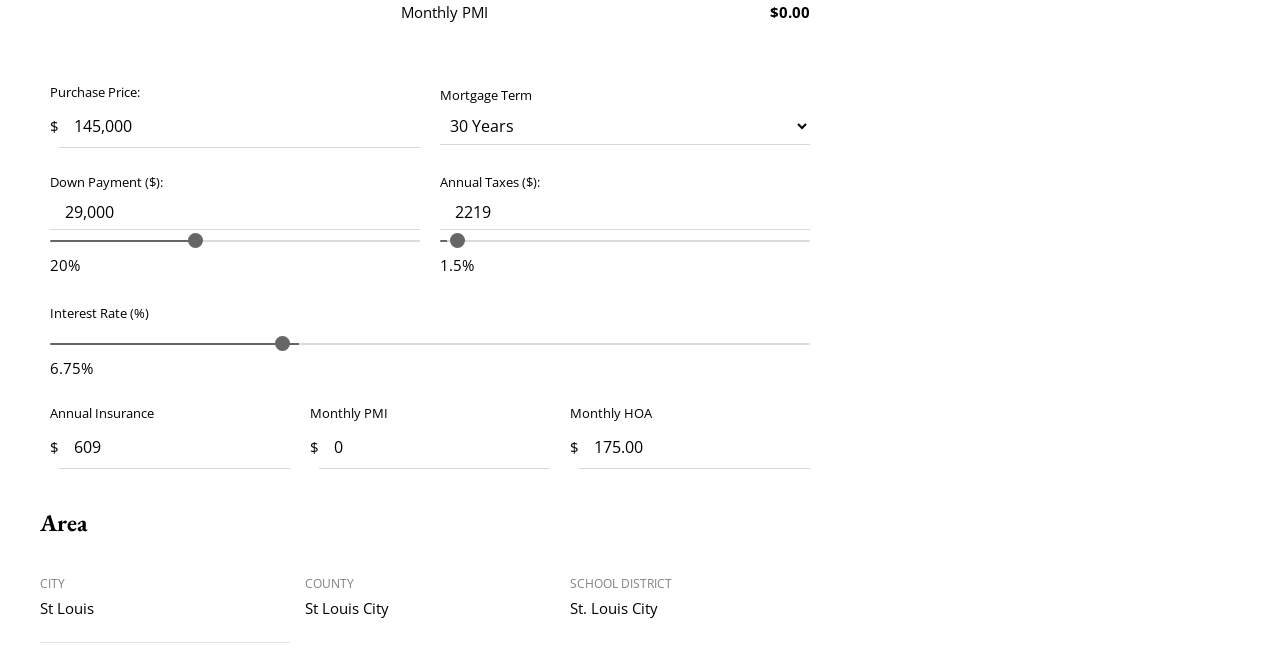Analyze the image and deliver a detailed answer to the question: What is the purchase price?

The purchase price can be found in the 'Purchase Price:' field, which is a required textbox. The current value in this field is 145,000.